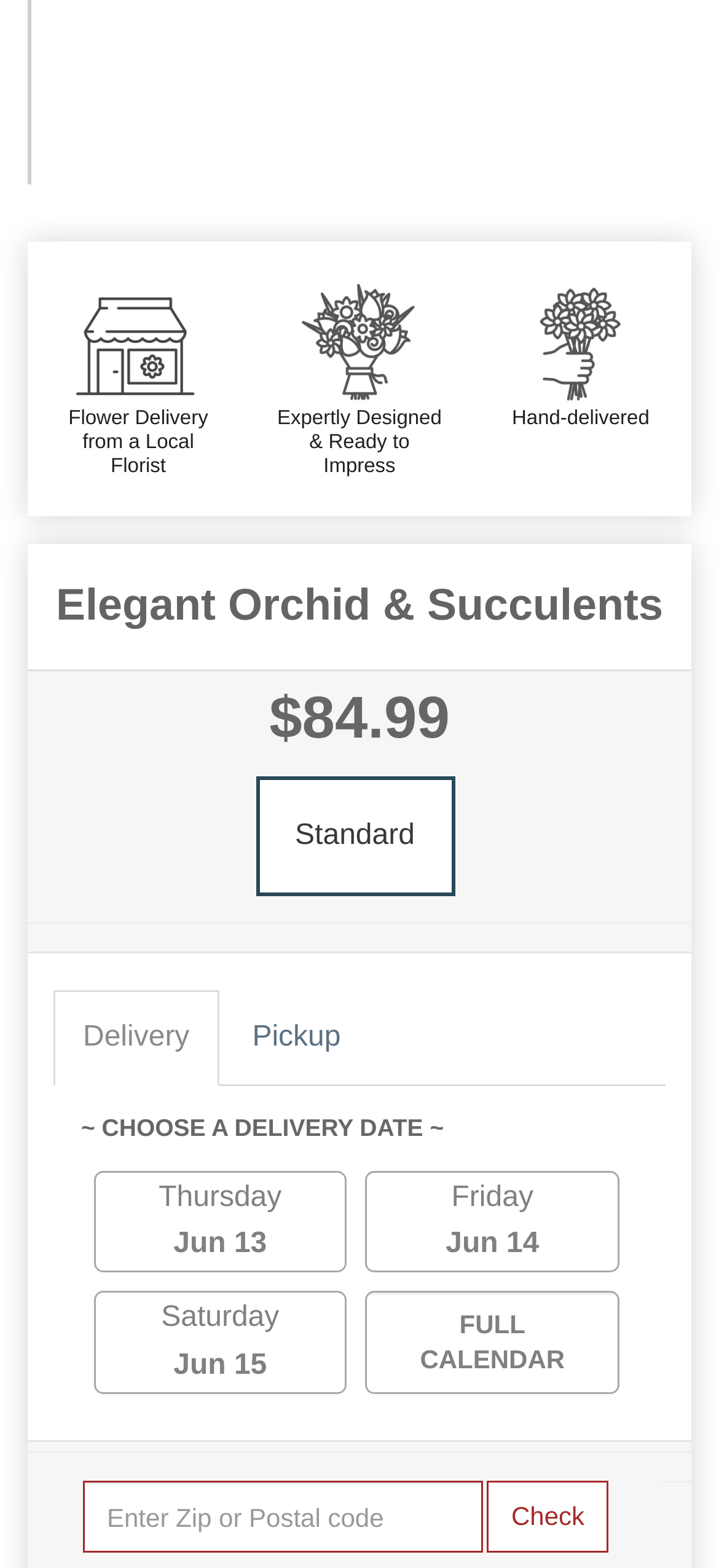What is the purpose of the textbox at the bottom?
Analyze the image and provide a thorough answer to the question.

The textbox at the bottom of the webpage is used to submit a zip code to get availability and delivery cost, as indicated by the placeholder text.